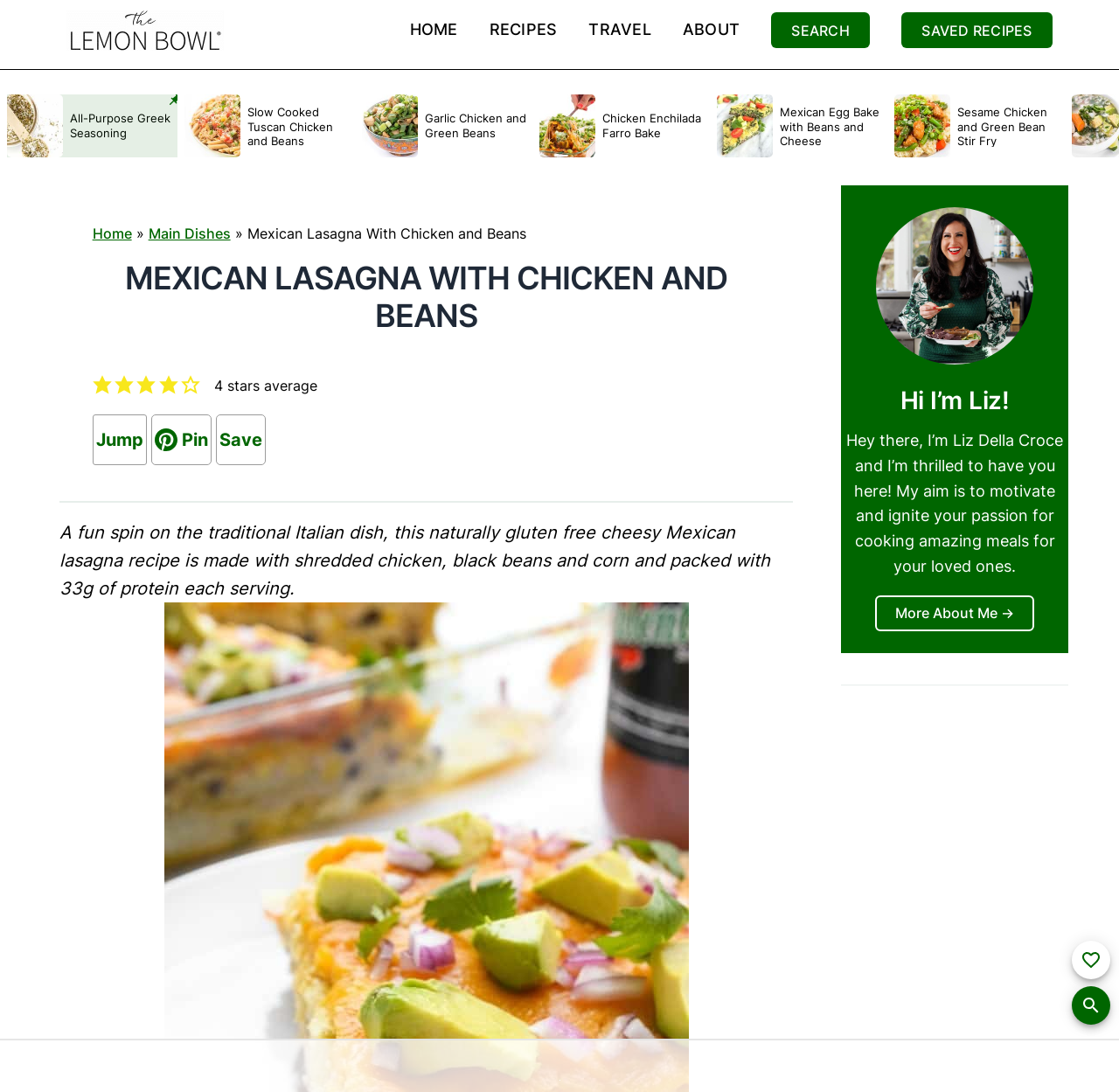Locate the bounding box coordinates of the element to click to perform the following action: 'Pin the recipe'. The coordinates should be given as four float values between 0 and 1, in the form of [left, top, right, bottom].

[0.135, 0.379, 0.189, 0.426]